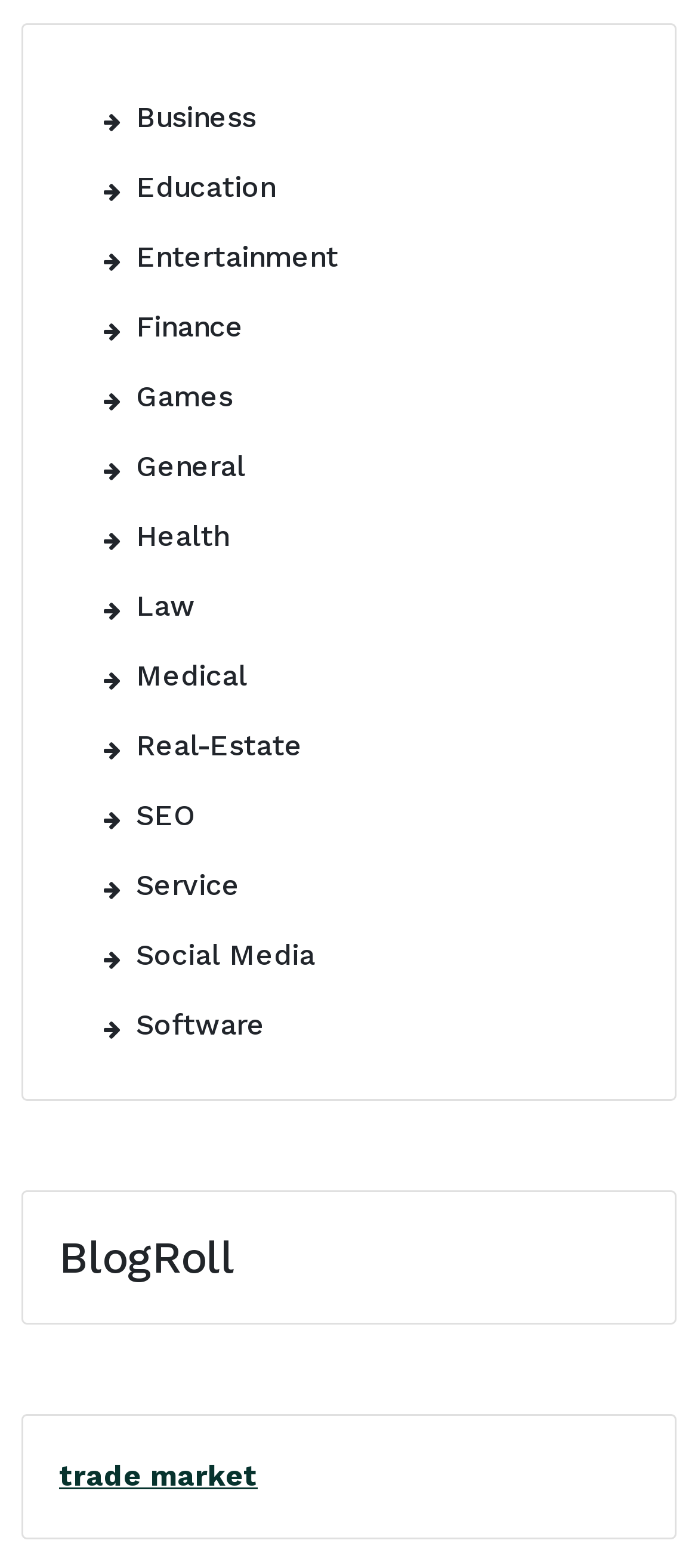Please find the bounding box coordinates of the element that must be clicked to perform the given instruction: "Click on Business". The coordinates should be four float numbers from 0 to 1, i.e., [left, top, right, bottom].

None